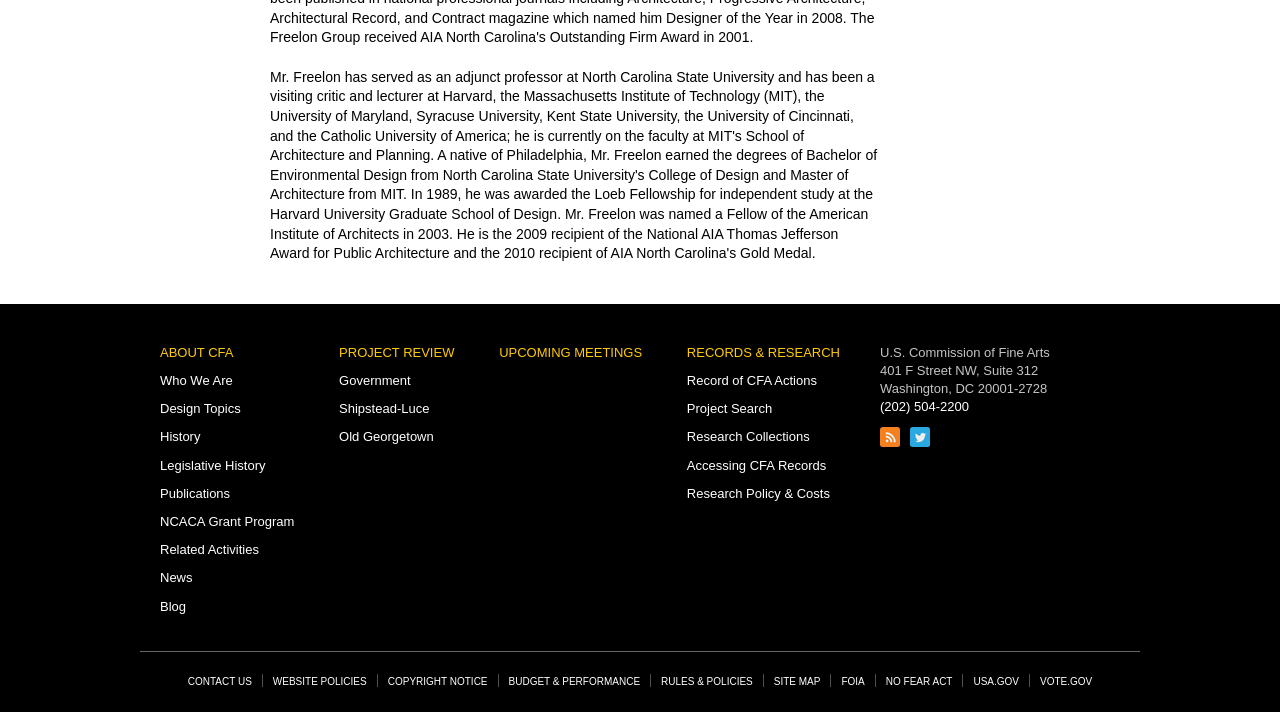Please provide the bounding box coordinates in the format (top-left x, top-left y, bottom-right x, bottom-right y). Remember, all values are floating point numbers between 0 and 1. What is the bounding box coordinate of the region described as: Research Policy & Costs

[0.537, 0.682, 0.648, 0.703]